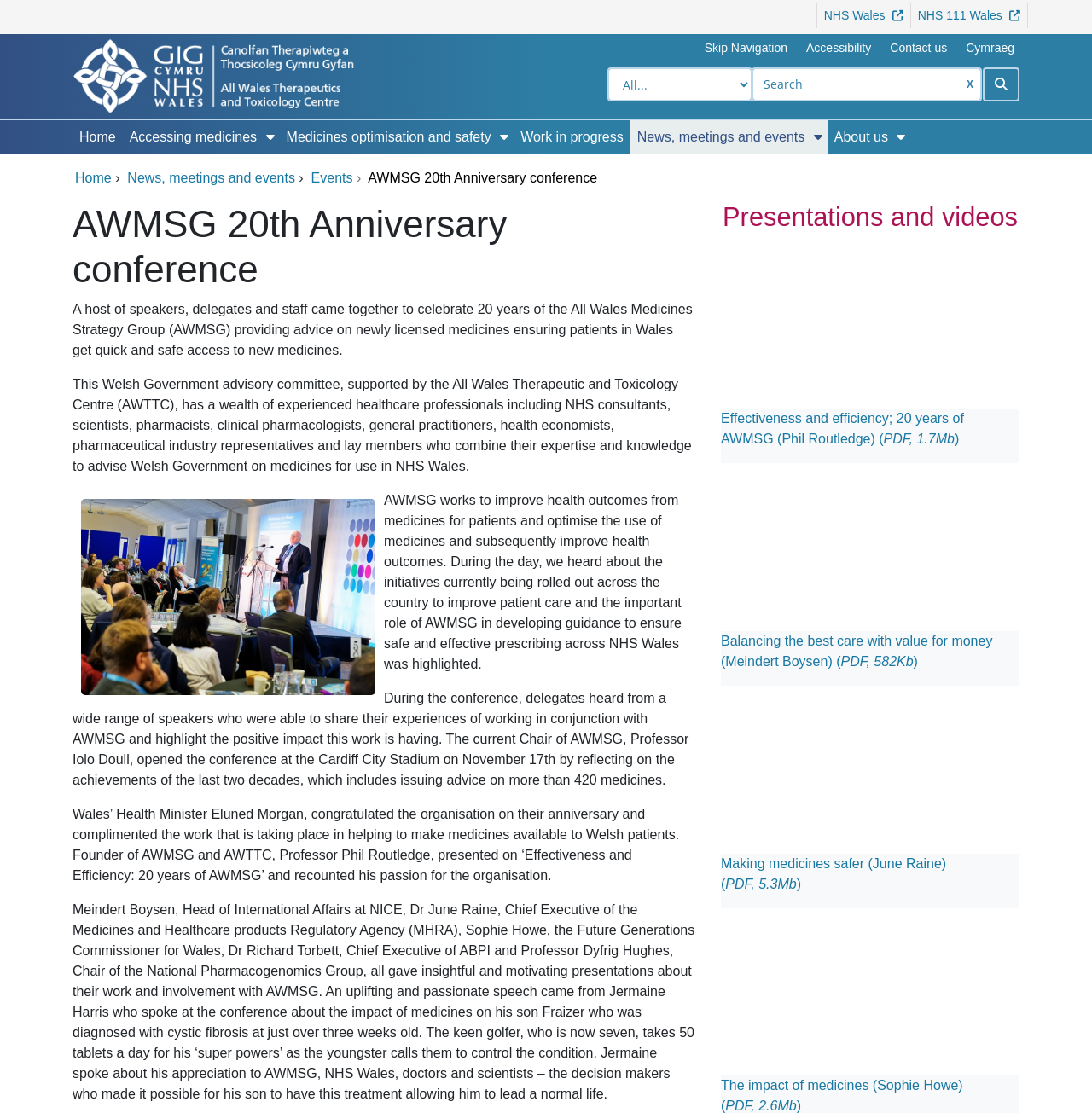Please answer the following question using a single word or phrase: What is the name of the organization that Meindert Boysen is the Head of?

NICE